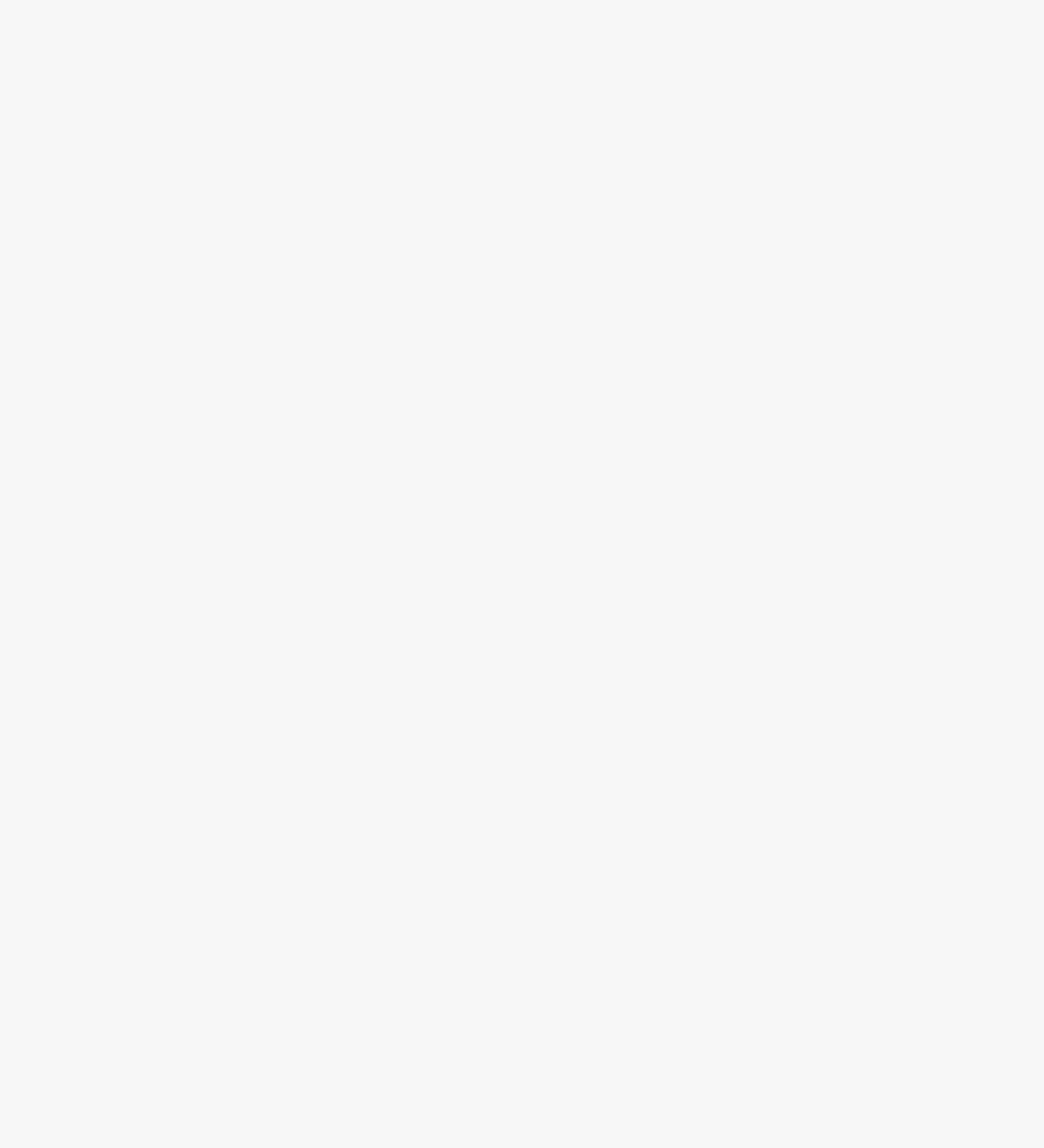Respond with a single word or phrase for the following question: 
What is the garnish mentioned in the rasam recipe?

coriander leaves